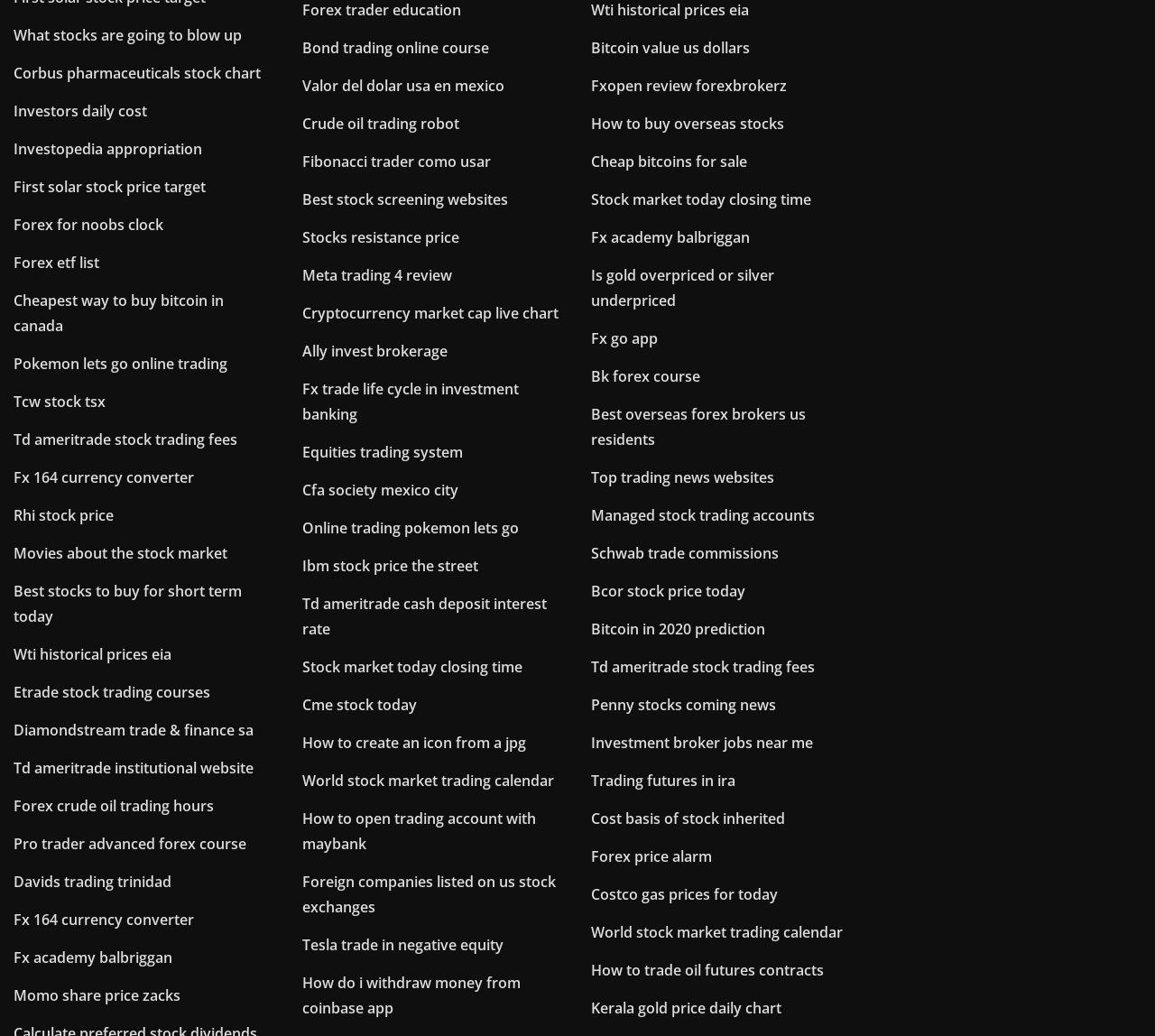What is the purpose of the link 'Td ameritrade stock trading fees'?
Please interpret the details in the image and answer the question thoroughly.

Based on the text description of the link, it appears that the purpose of the link 'Td ameritrade stock trading fees' is to provide information on the trading fees associated with using TD Ameritrade's services.